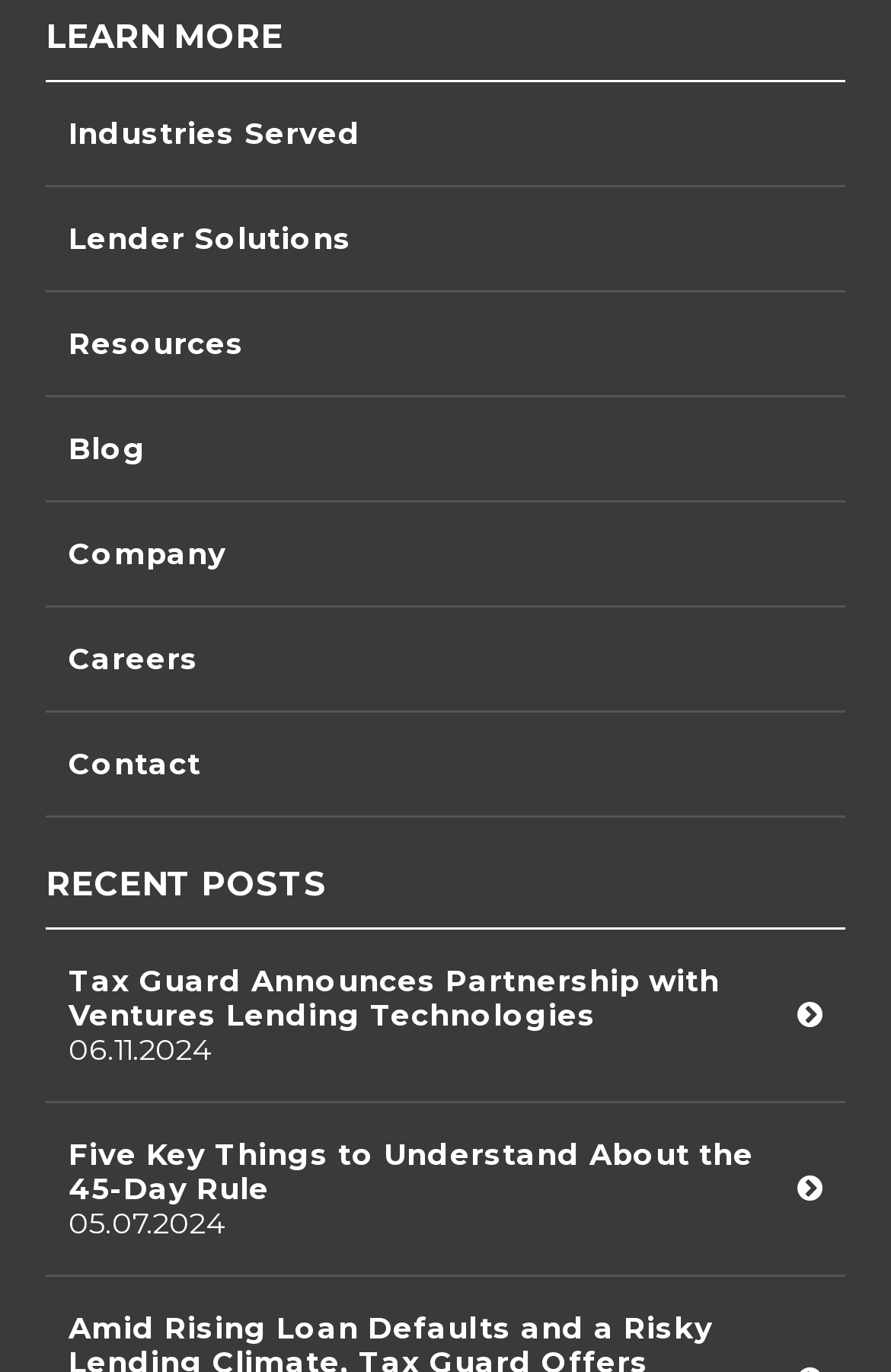Bounding box coordinates are specified in the format (top-left x, top-left y, bottom-right x, bottom-right y). All values are floating point numbers bounded between 0 and 1. Please provide the bounding box coordinate of the region this sentence describes: Resources

[0.051, 0.214, 0.949, 0.29]